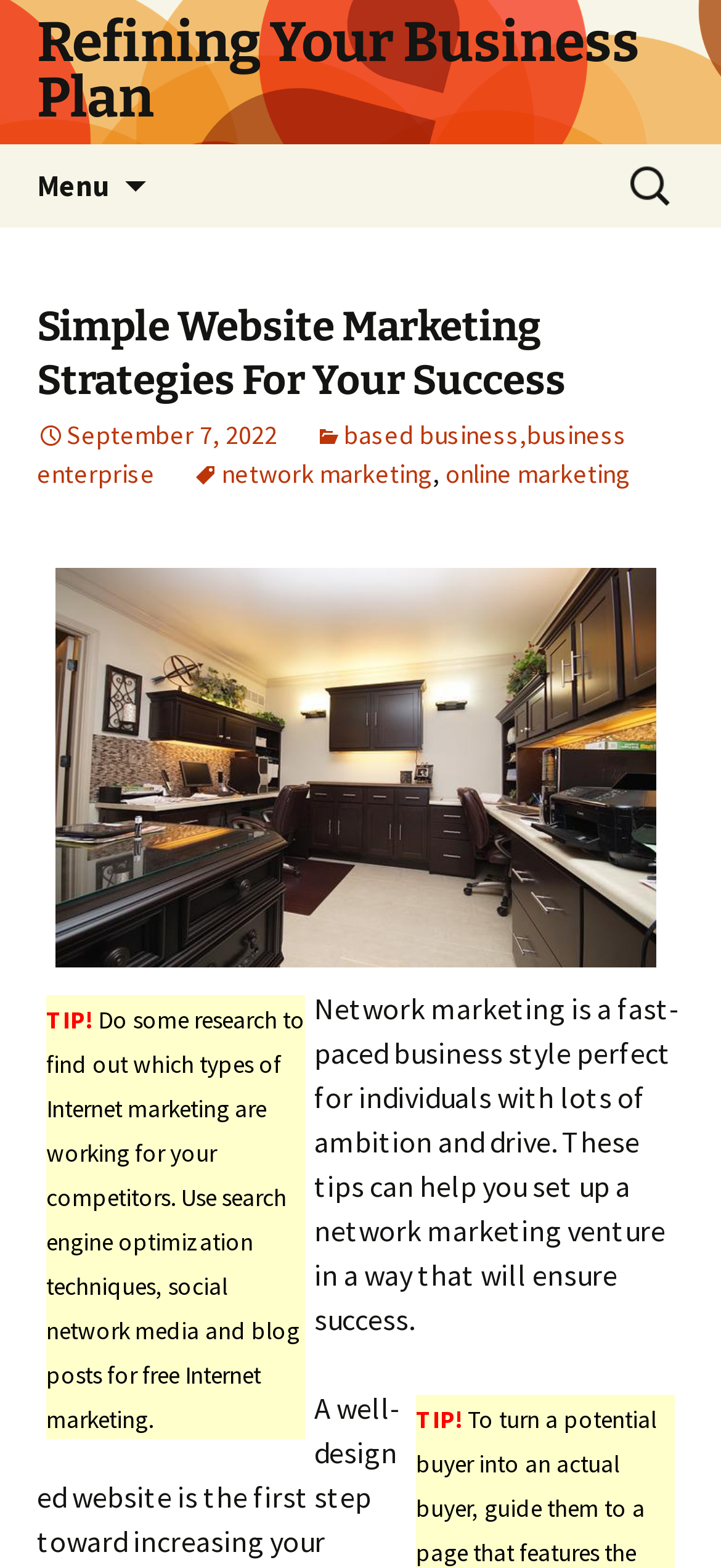Please provide a short answer using a single word or phrase for the question:
What is the tone of the webpage?

Informative